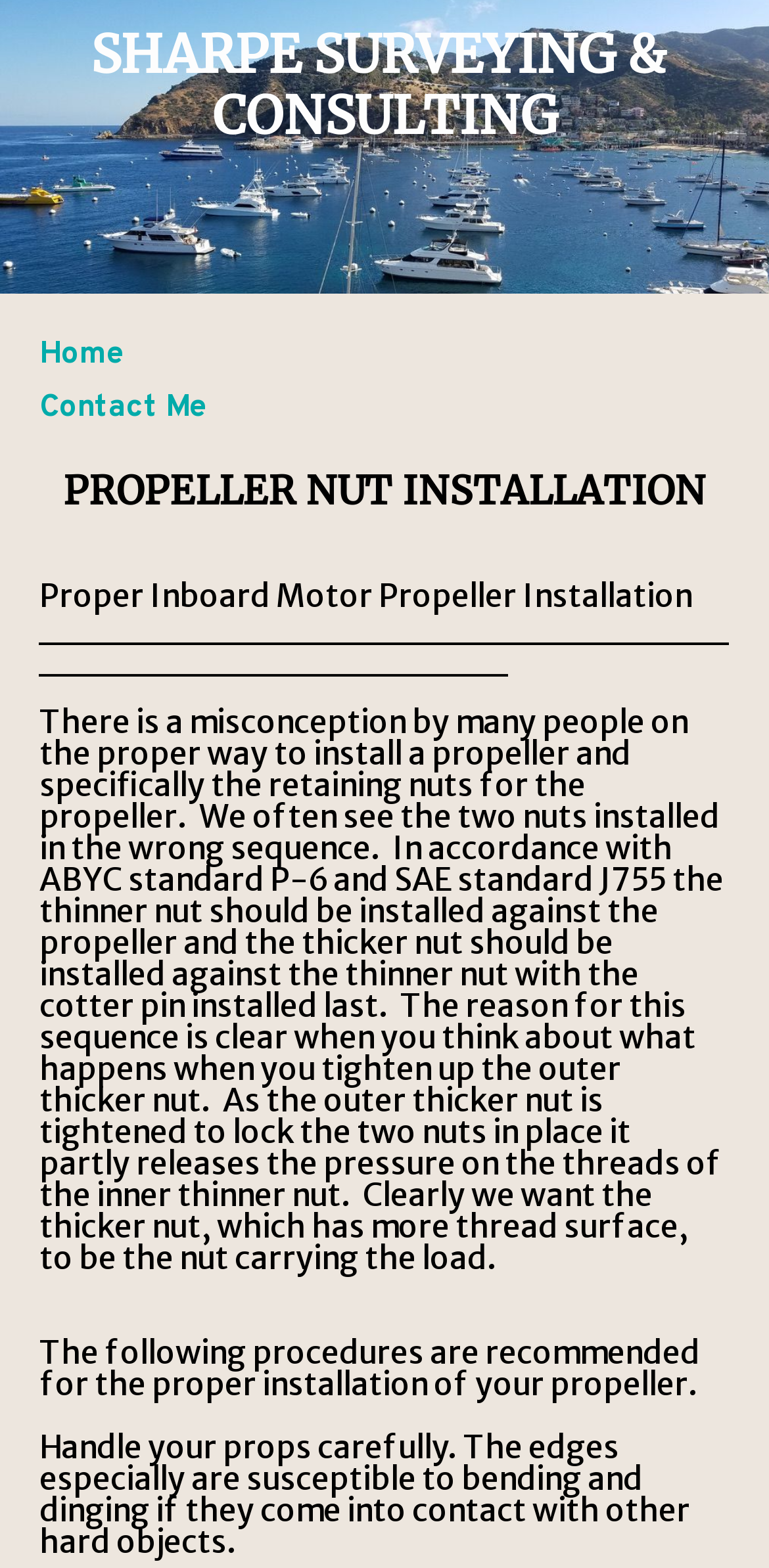Deliver a detailed narrative of the webpage's visual and textual elements.

The webpage is about Propeller Nut Installation, with a heading "SHARPE SURVEYING & CONSULTING" at the top left corner. Below this heading, there are two links, "Home" and "Contact Me", positioned side by side. 

Further down, there is a prominent heading "PROPELLER NUT INSTALLATION" in the middle of the page. Below this heading, there is a brief introduction to proper inboard motor propeller installation. 

A horizontal line separates the introduction from the main content, which discusses a common misconception about propeller nut installation. The text explains the correct sequence of installing the retaining nuts, citing ABYC and SAE standards, and provides a clear explanation of the reasoning behind this sequence.

Finally, at the bottom of the page, there are two paragraphs of recommended procedures for proper propeller installation, including handling props carefully to avoid damage.